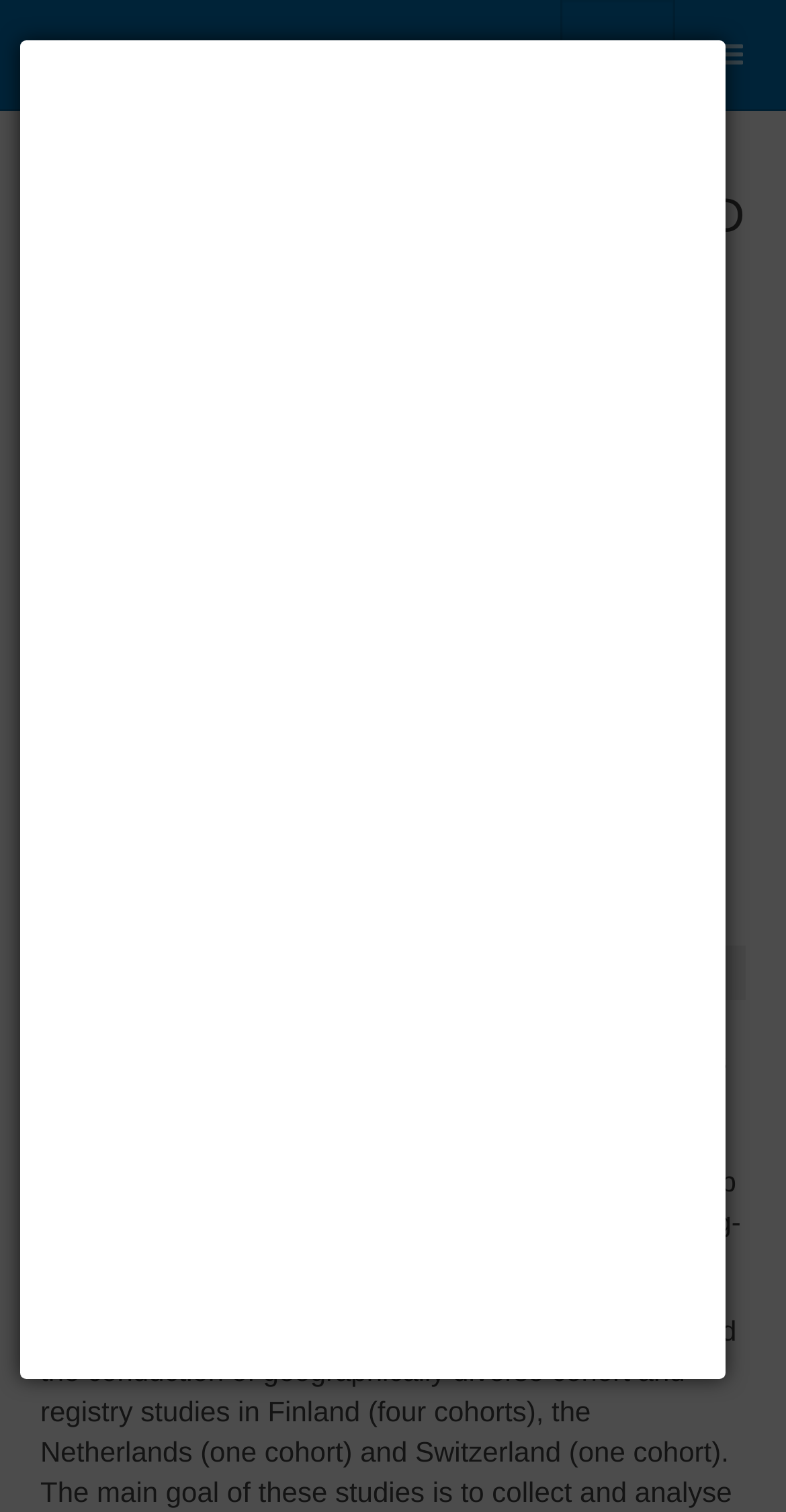Extract the main heading text from the webpage.

The first year of the Long COVID project: What has been achieved?